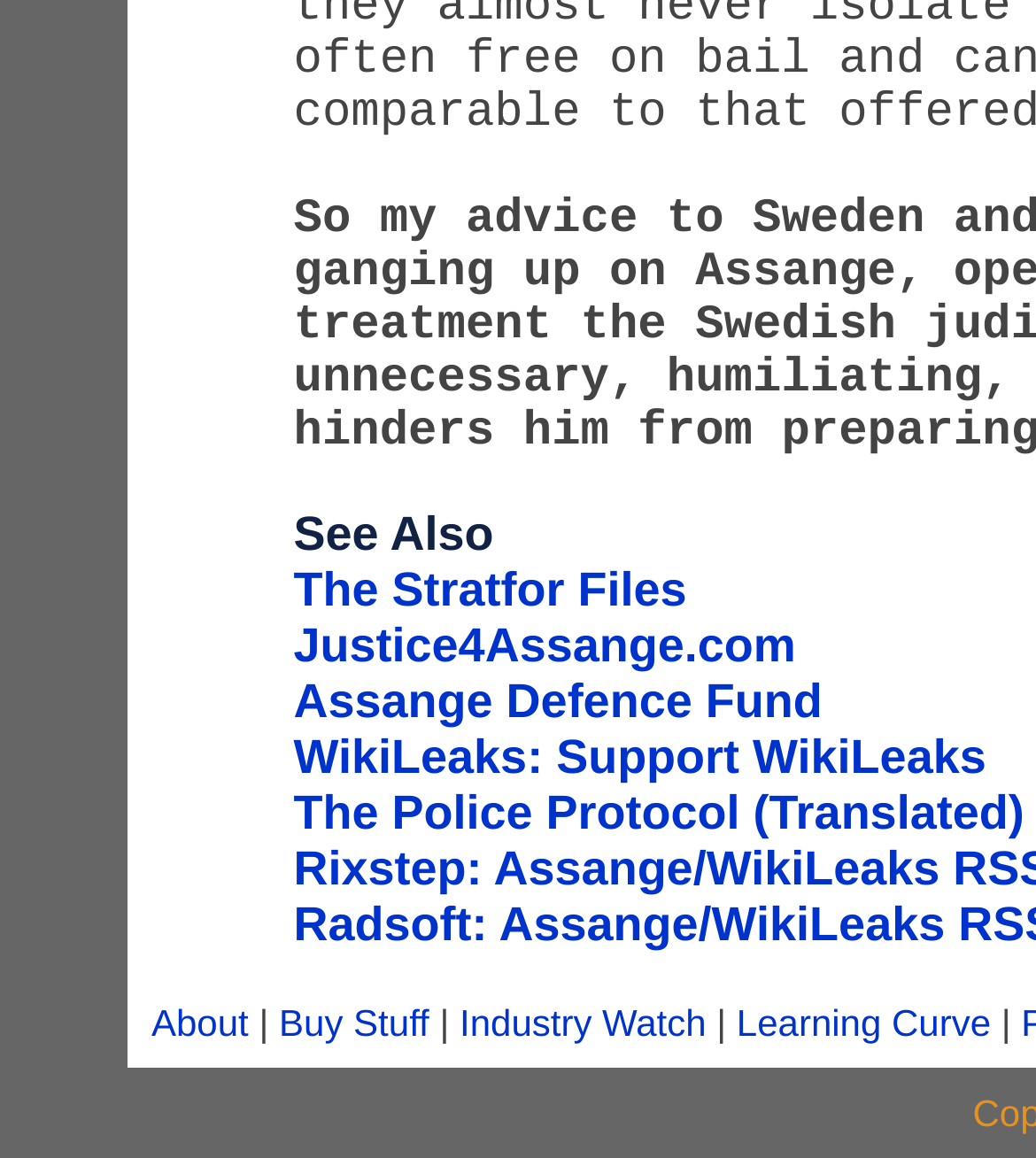Identify the bounding box coordinates of the clickable region required to complete the instruction: "go to About page". The coordinates should be given as four float numbers within the range of 0 and 1, i.e., [left, top, right, bottom].

[0.146, 0.864, 0.24, 0.9]